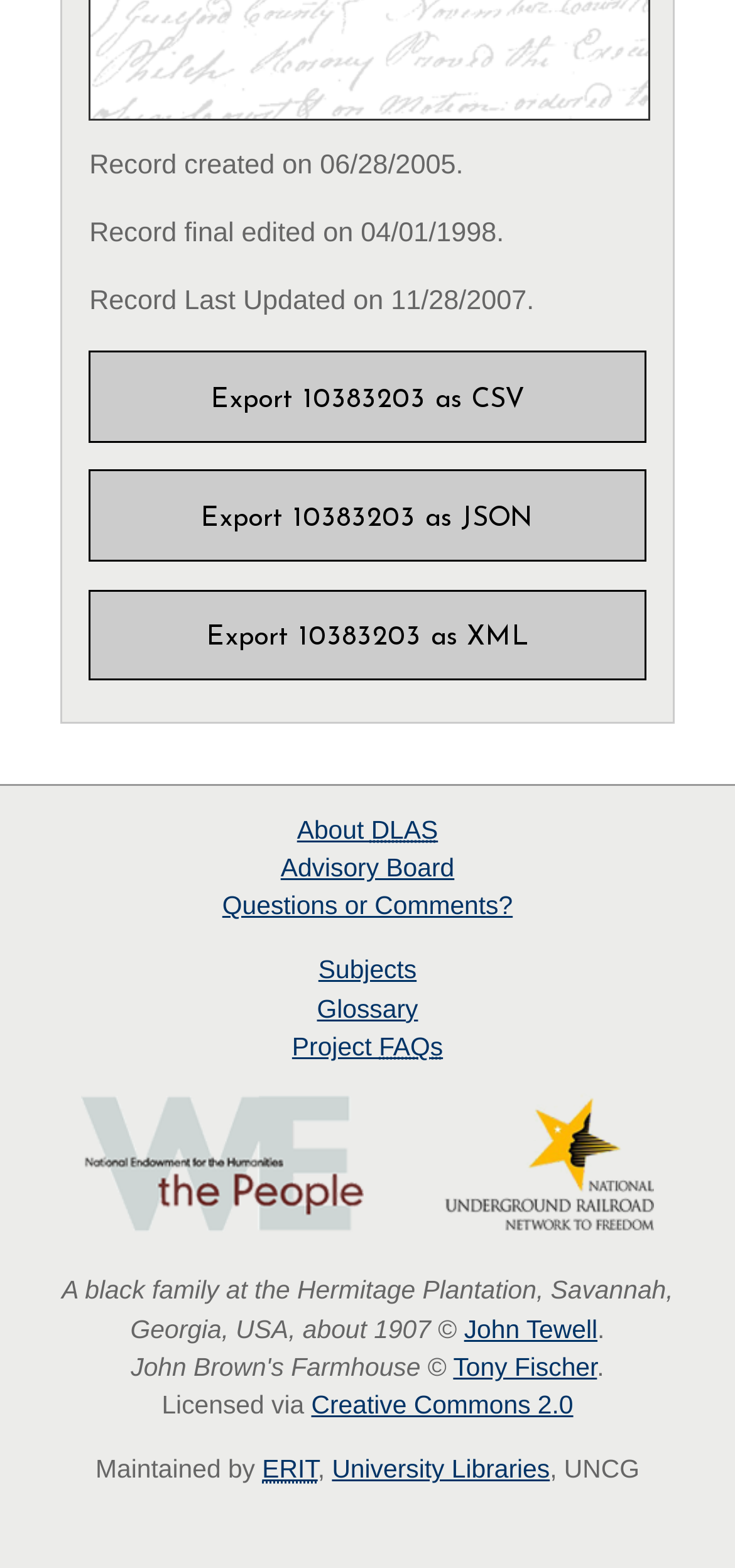Please find the bounding box coordinates in the format (top-left x, top-left y, bottom-right x, bottom-right y) for the given element description. Ensure the coordinates are floating point numbers between 0 and 1. Description: Offshore Rowing Boats >

None